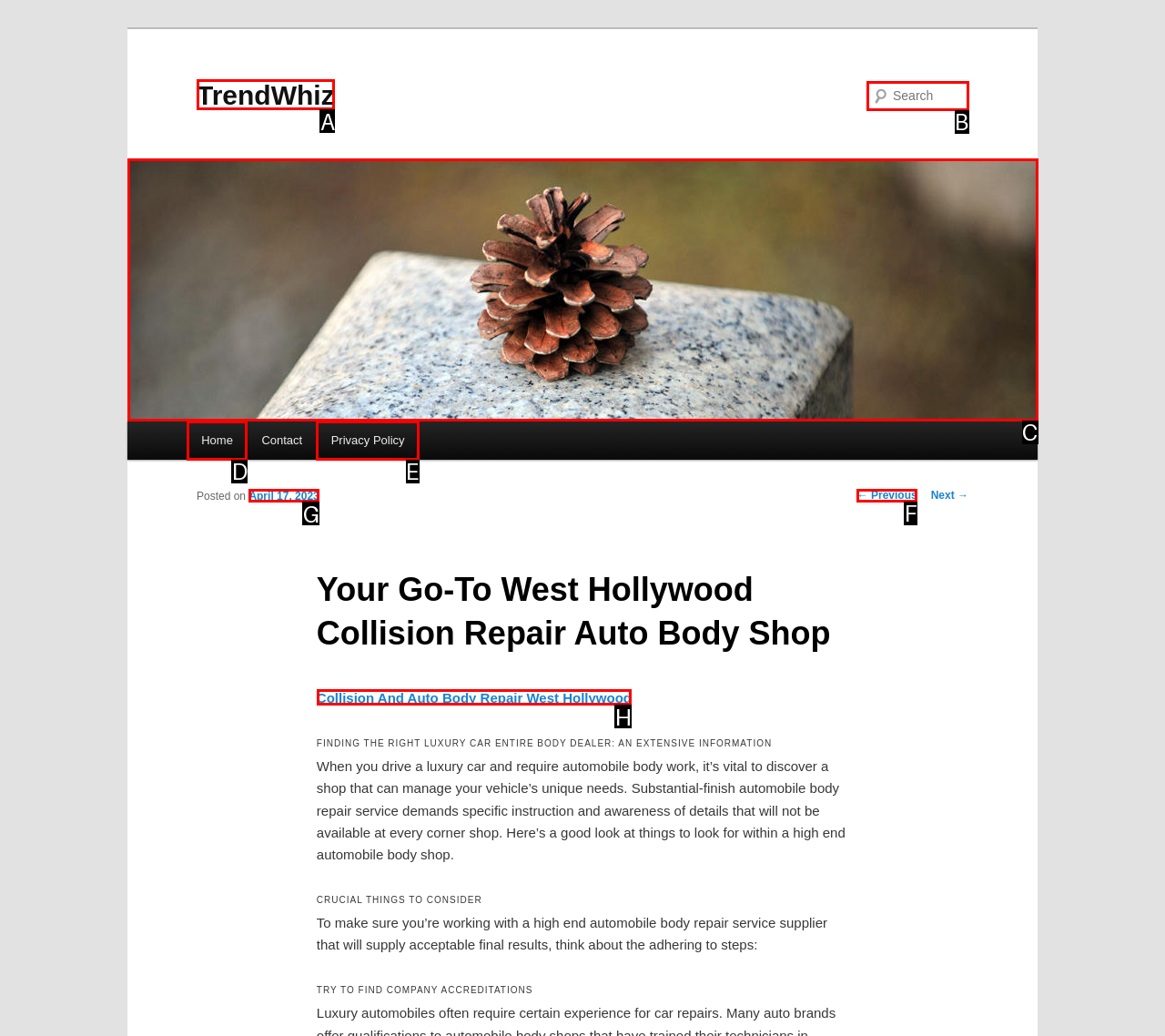Which option should be clicked to complete this task: Read the article about Collision And Auto Body Repair West Hollywood
Reply with the letter of the correct choice from the given choices.

H